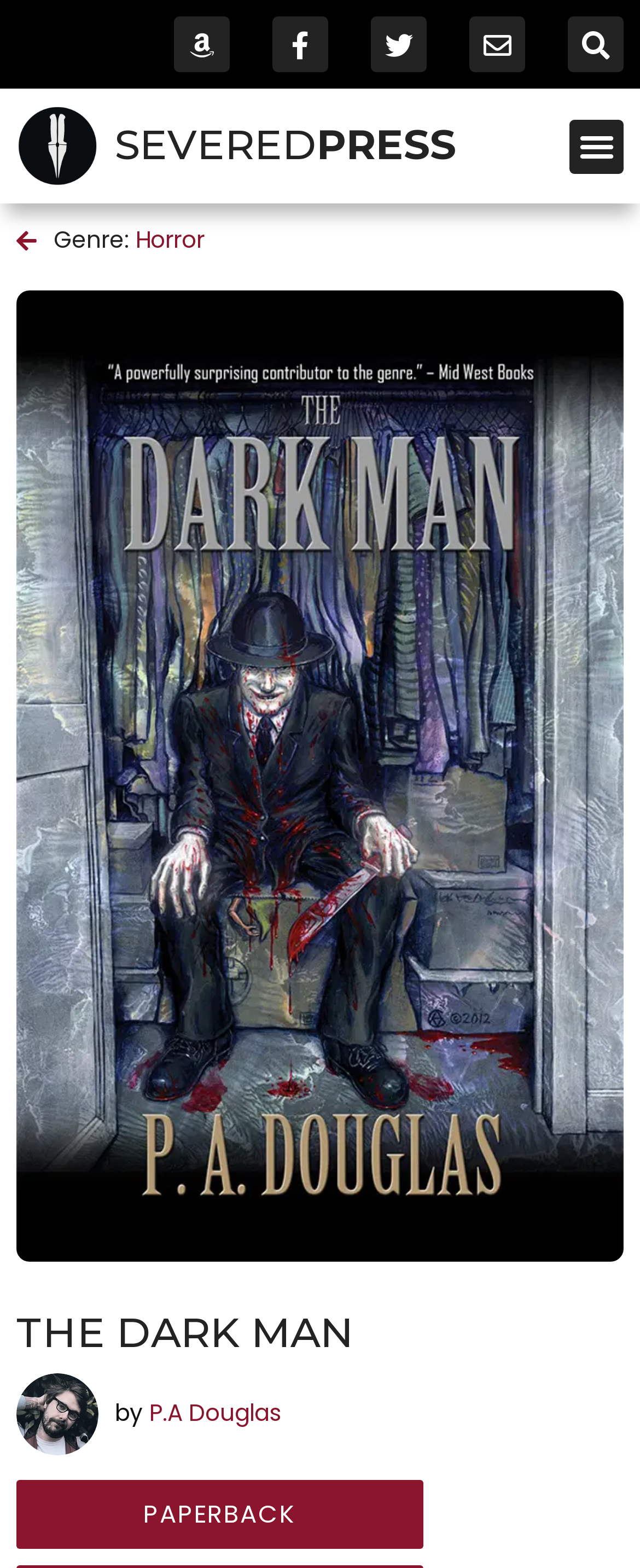What is the primary heading on this webpage?

THE DARK MAN